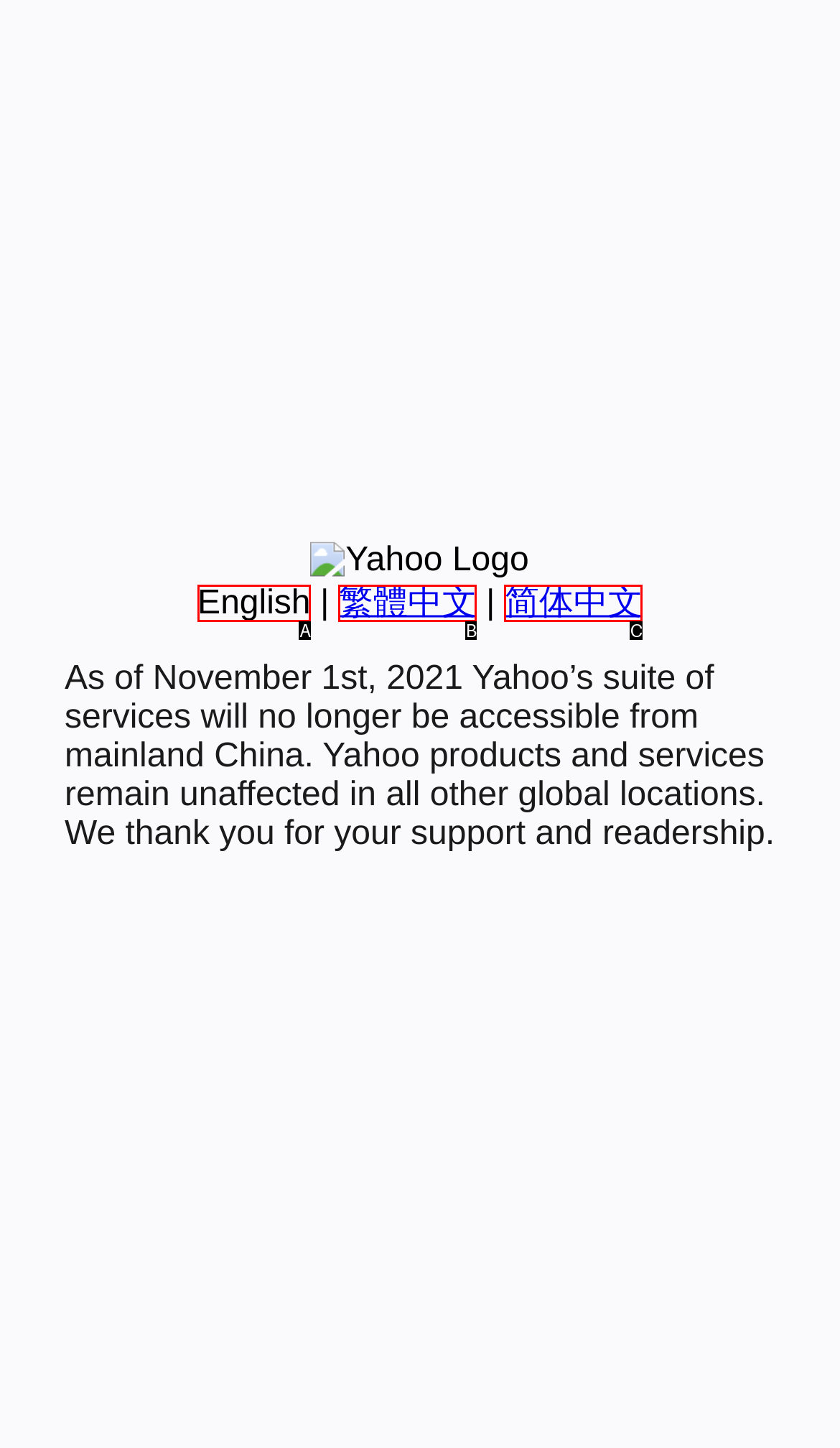Identify the HTML element that matches the description: 简体中文
Respond with the letter of the correct option.

C